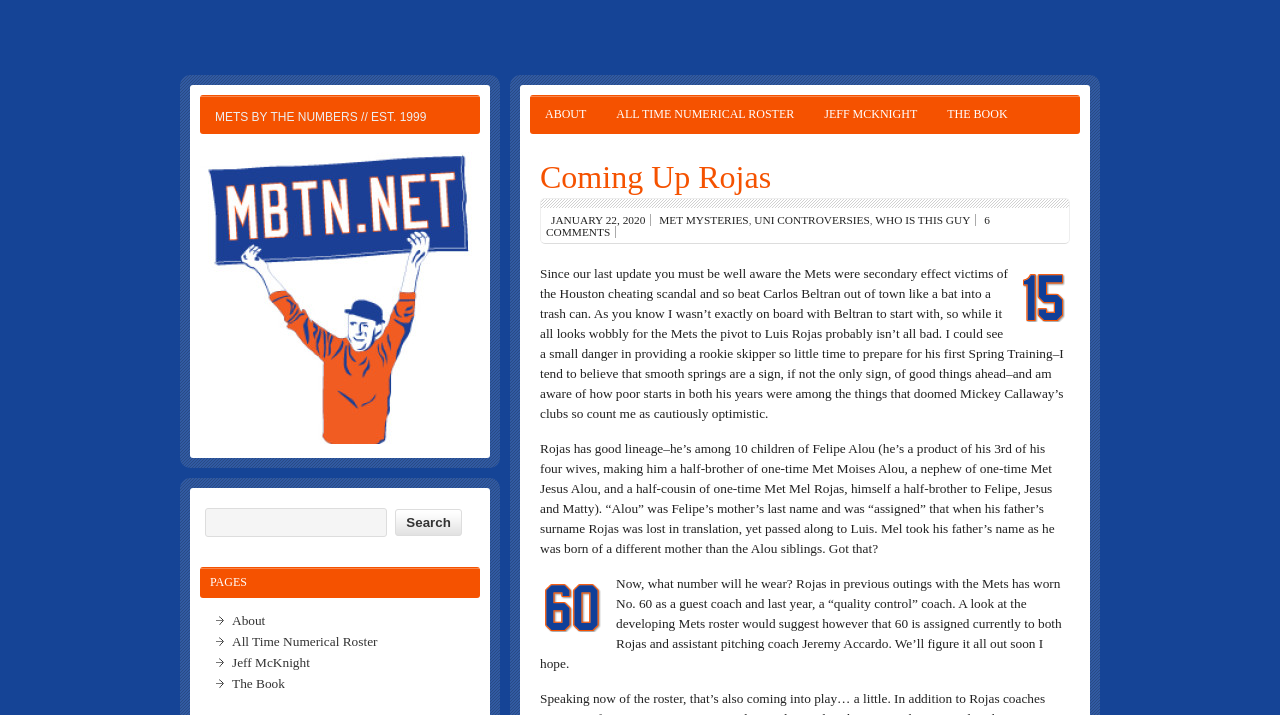Locate the bounding box coordinates of the area to click to fulfill this instruction: "Go to ALL TIME NUMERICAL ROSTER page". The bounding box should be presented as four float numbers between 0 and 1, in the order [left, top, right, bottom].

[0.47, 0.133, 0.632, 0.187]